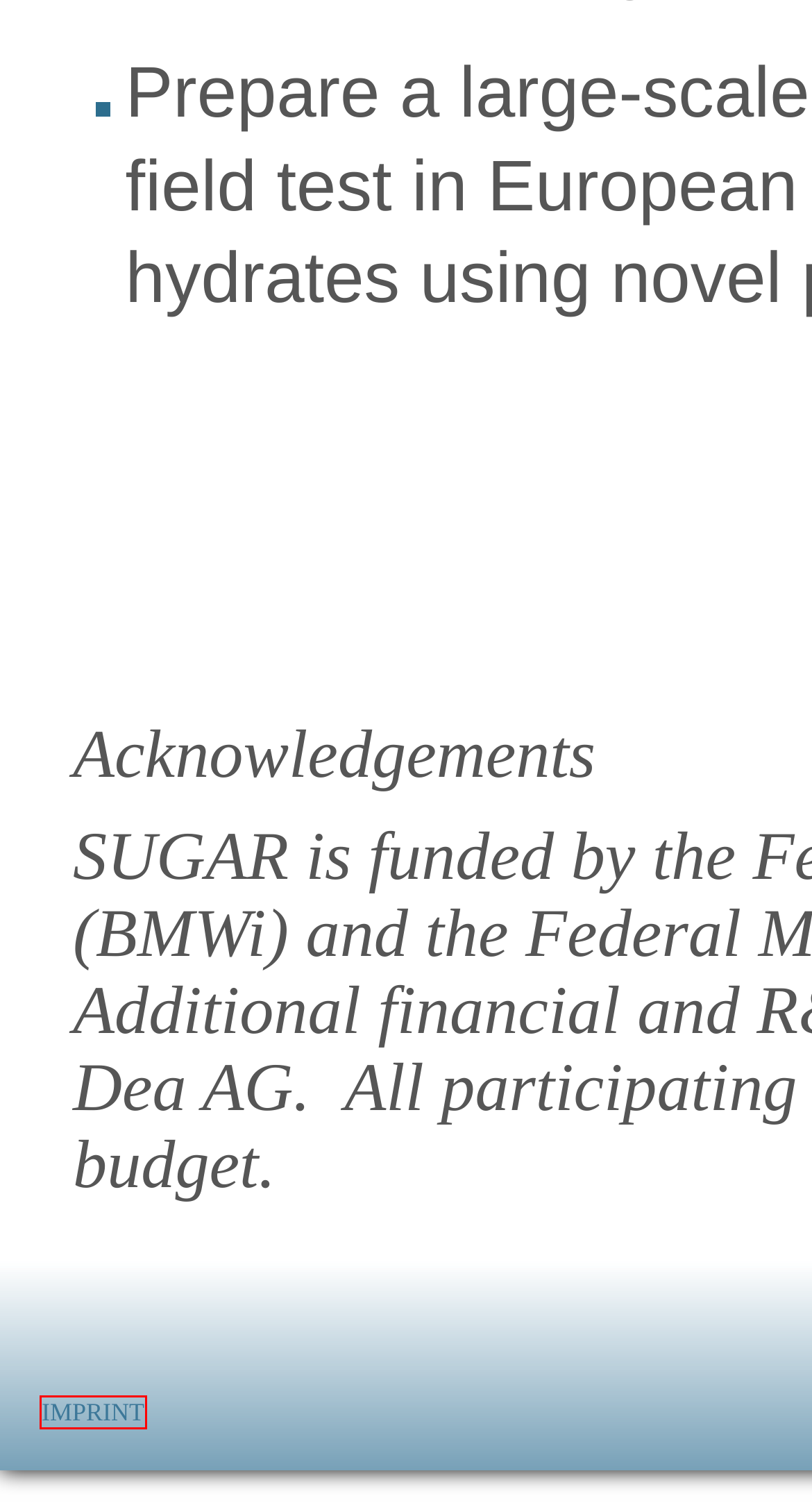With the provided screenshot showing a webpage and a red bounding box, determine which webpage description best fits the new page that appears after clicking the element inside the red box. Here are the options:
A. SUGAR I
B. Registrierung Abschlusskonferenz 2018 - Sugar
C. Partner - Sugar
D. Completed Phases - Sugar
E. Links - Sugar
F. Contact - Sugar
G. Imprint
H. Publications - Sugar

G